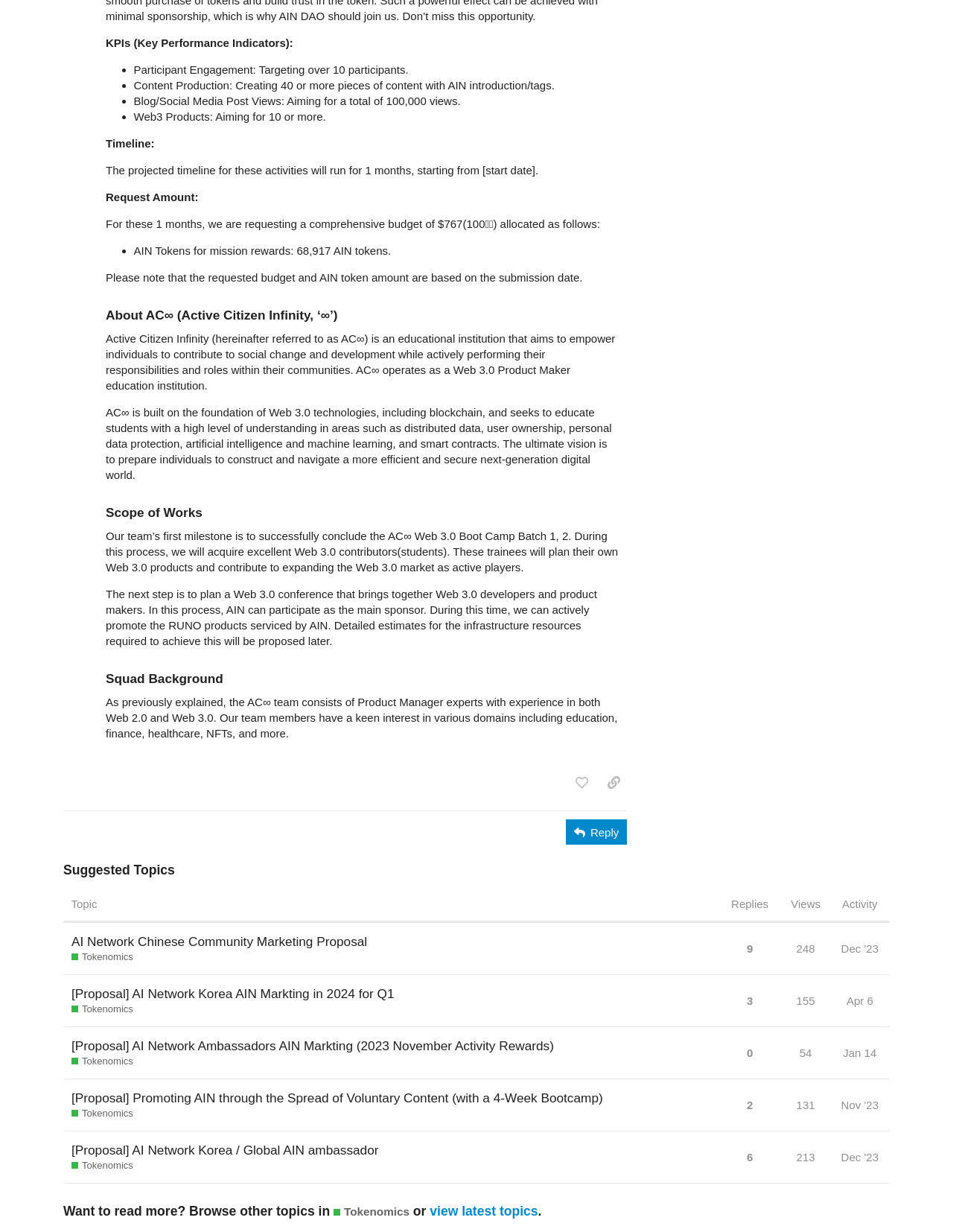Find the bounding box coordinates for the area that should be clicked to accomplish the instruction: "Read the news".

None